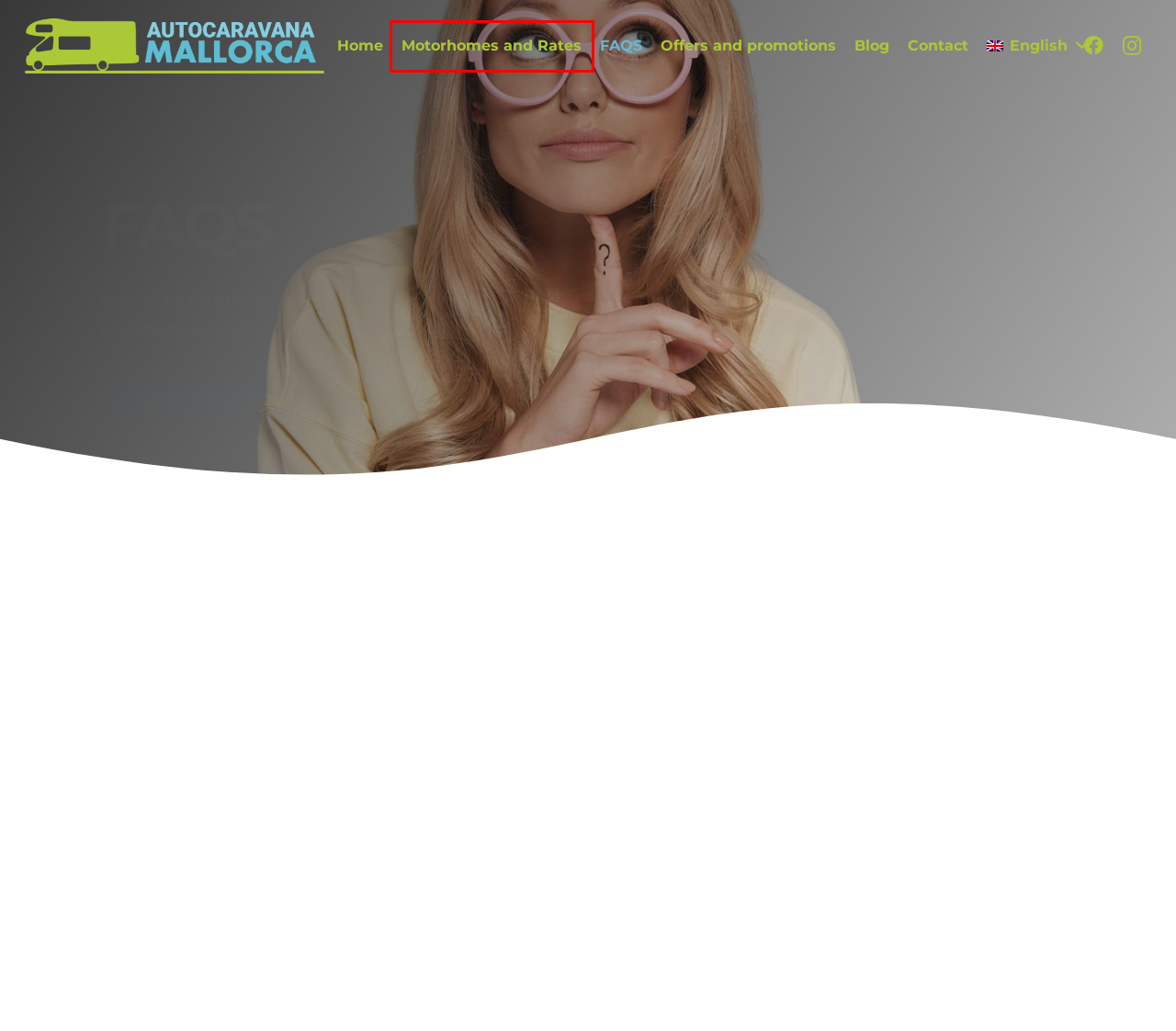You have a screenshot of a webpage with a red bounding box around an element. Identify the webpage description that best fits the new page that appears after clicking the selected element in the red bounding box. Here are the candidates:
A. Offers and promotions - ALQUILER AUTOCARAVANA MALLORCA
B. DISEÑO WEB MALLORCA – DESARROLLO WEB MALLORCA – NOSEKO
C. Contact - ALQUILER AUTOCARAVANA MALLORCA
D. Motorhome rental in Mallorca - ALQUILER AUTOCARAVANA MALLORCA
E. FAQS - ALQUILER AUTOCARAVANA MALLORCA
F. Caravans and Rates - ALQUILER AUTOCARAVANA MALLORCA
G. Blog - ALQUILER AUTOCARAVANA MALLORCA
H. ALQUILER DE AUTOCARAVANAS EN MALLORCA -

F